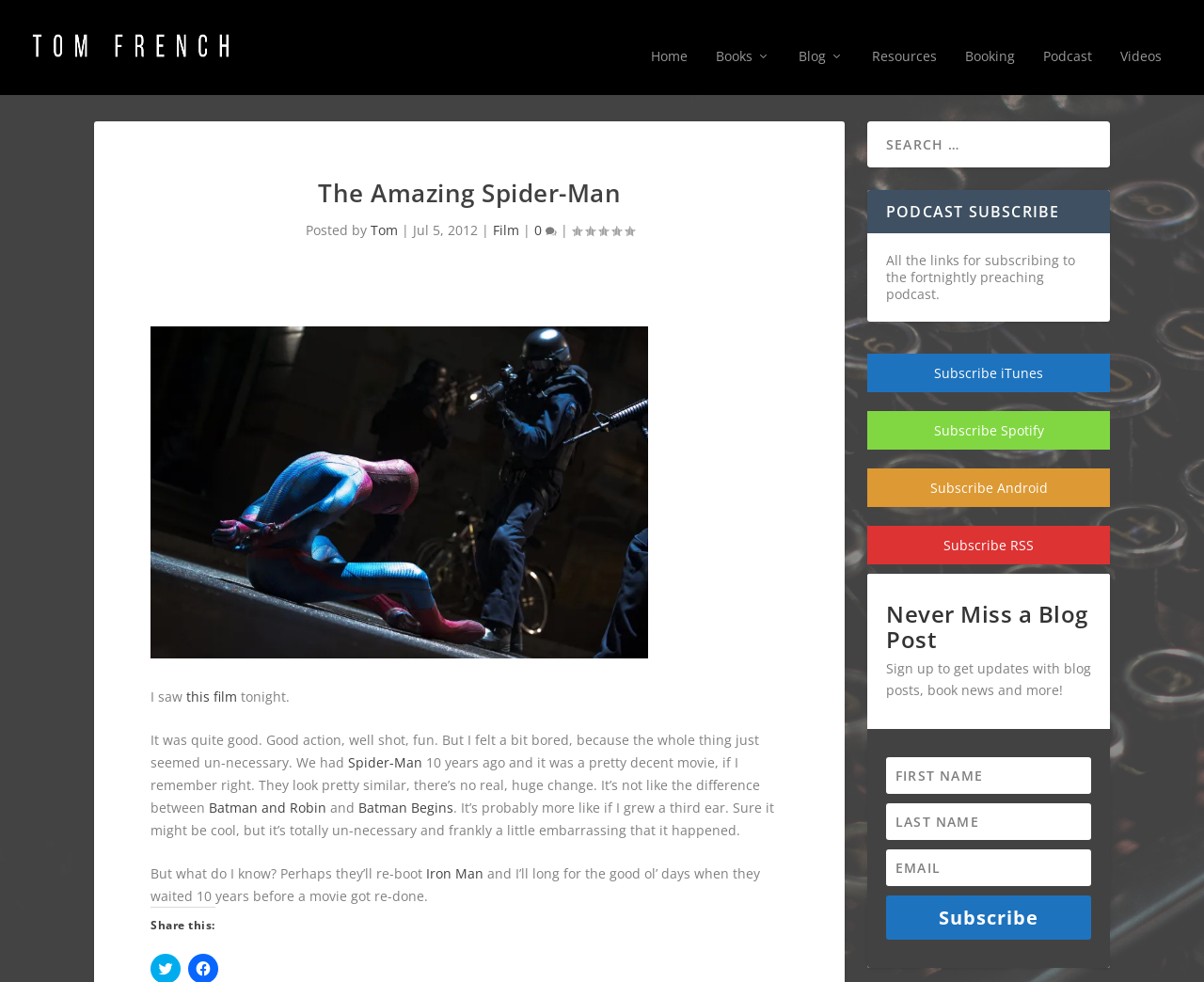Generate a thorough description of the webpage.

This webpage appears to be a blog post about a movie review. At the top, there is a heading that reads "The Amazing Spider-Man" and a link to the author's name, Tom French, accompanied by a small image. Below this, there are several links to different sections of the website, including Home, Books, Blog, Resources, Booking, Podcast, and Videos.

The main content of the blog post begins with a heading that reads "The Amazing Spider-Man" again, followed by the text "Posted by Tom | Jul 5, 2012" and a link to the category "Film". The post itself is a review of the movie, expressing mixed opinions about the film's quality and necessity. The text is divided into several paragraphs, with links to other movies, such as "Spider-Man" and "Batman Begins", scattered throughout.

To the right of the main content, there is a search bar and a section titled "PODCAST SUBSCRIBE" with links to subscribe to the podcast on various platforms. Below this, there is a section titled "Never Miss a Blog Post" with a sign-up form to receive updates on blog posts, book news, and more.

At the very bottom of the page, there is a link to share the post, and a button to subscribe to the blog. Overall, the webpage has a simple and clean layout, with a focus on the blog post and related content.